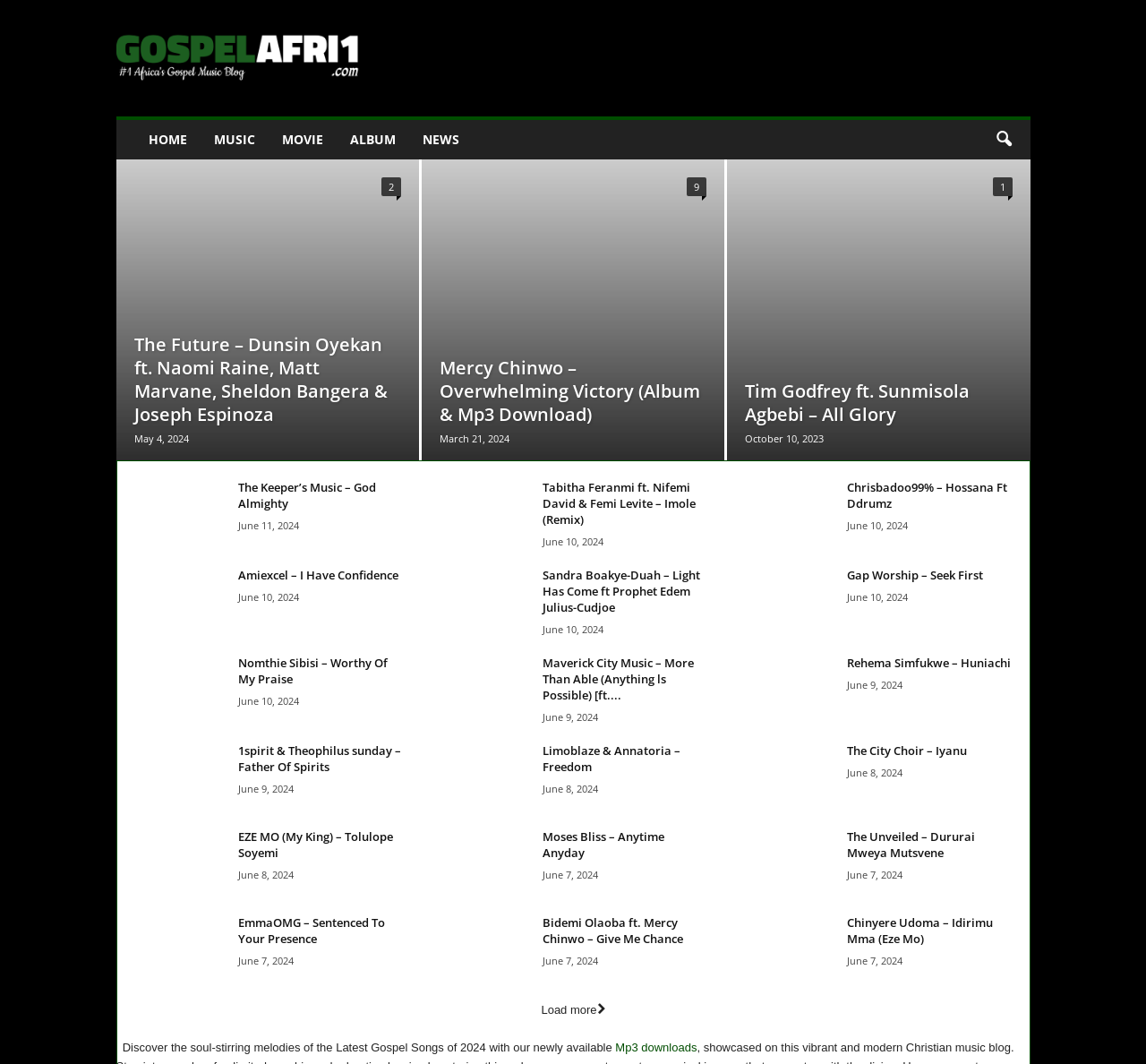Convey a detailed summary of the webpage, mentioning all key elements.

This webpage is a Christian entertainment and music hub, featuring a collection of gospel songs and albums. At the top, there is a heading that reads "Latest Gospel Songs 2024 Mp3 Download New Worship" and a navigation menu with links to different sections, including "HOME", "MUSIC", "MOVIE", "ALBUM", and "NEWS". 

Below the navigation menu, there is a search icon on the right side. The main content of the webpage is divided into several sections, each featuring a gospel song or album with its title, image, and release date. There are a total of 12 sections, each with a similar layout. 

Each section has a heading that displays the title of the song or album, followed by an image and a link to download the song or album. Below the image, there is a link to the song or album title, and a timestamp indicating the release date. The release dates range from May 4, 2024, to October 10, 2023.

The sections are arranged in a vertical layout, with each section positioned below the previous one. The images and links are aligned to the left, while the timestamps are aligned to the right. Overall, the webpage provides a clean and organized layout for users to browse and download gospel songs and albums.